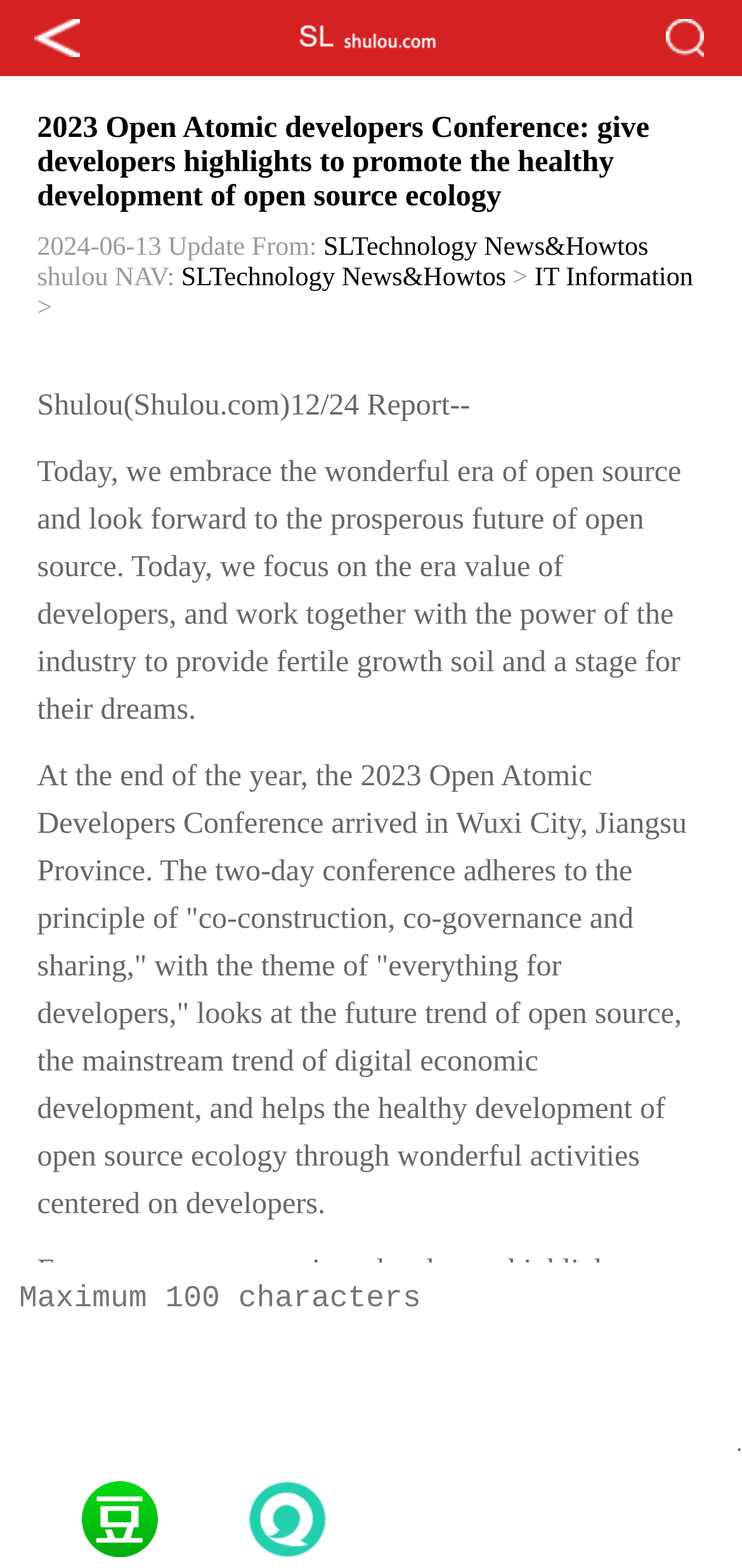Locate the bounding box coordinates of the element that needs to be clicked to carry out the instruction: "Check the latest news on Weibo". The coordinates should be given as four float numbers ranging from 0 to 1, i.e., [left, top, right, bottom].

[0.05, 0.829, 0.275, 0.926]